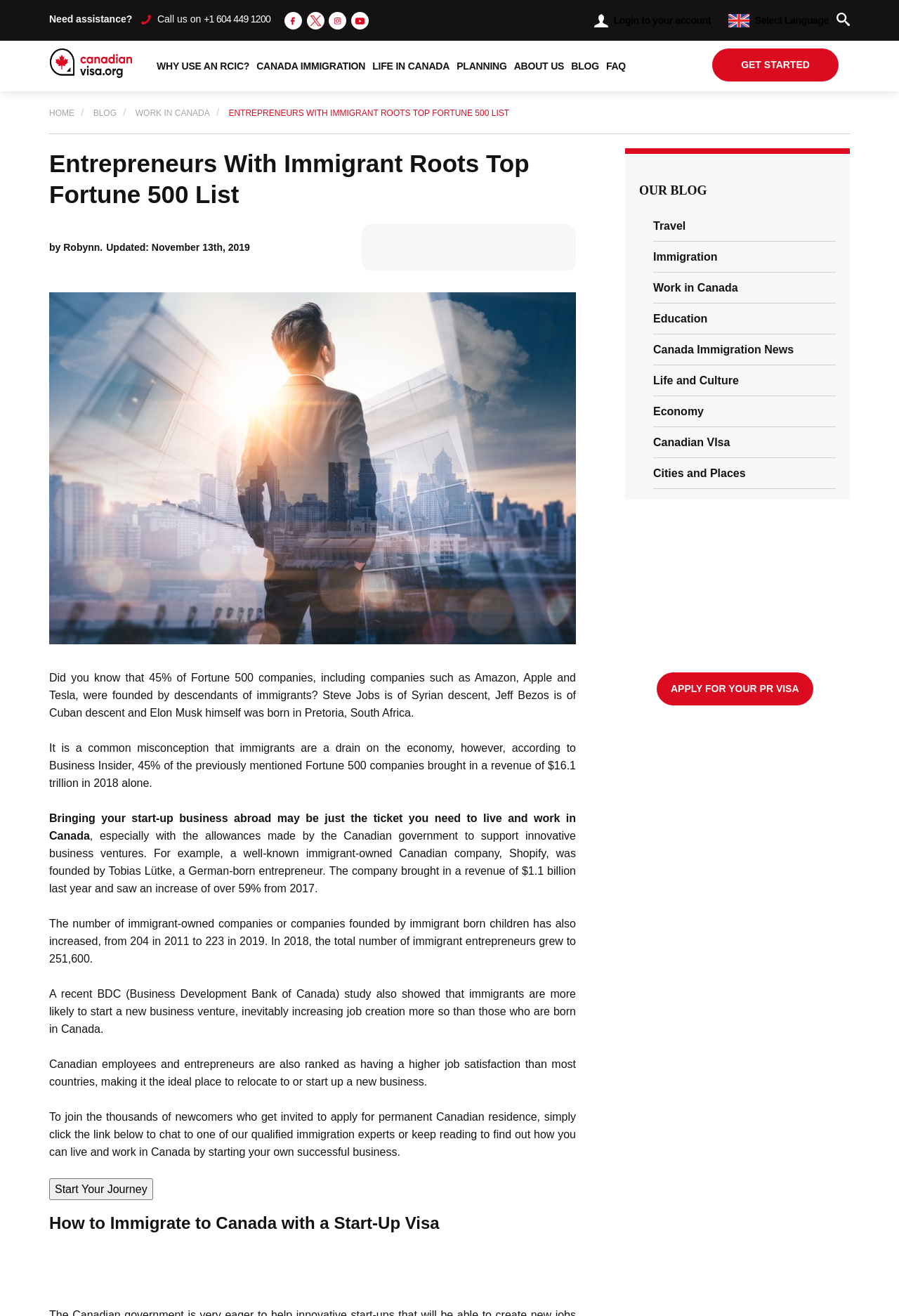Identify the bounding box for the UI element that is described as follows: "Canada Immigration News".

[0.727, 0.261, 0.883, 0.27]